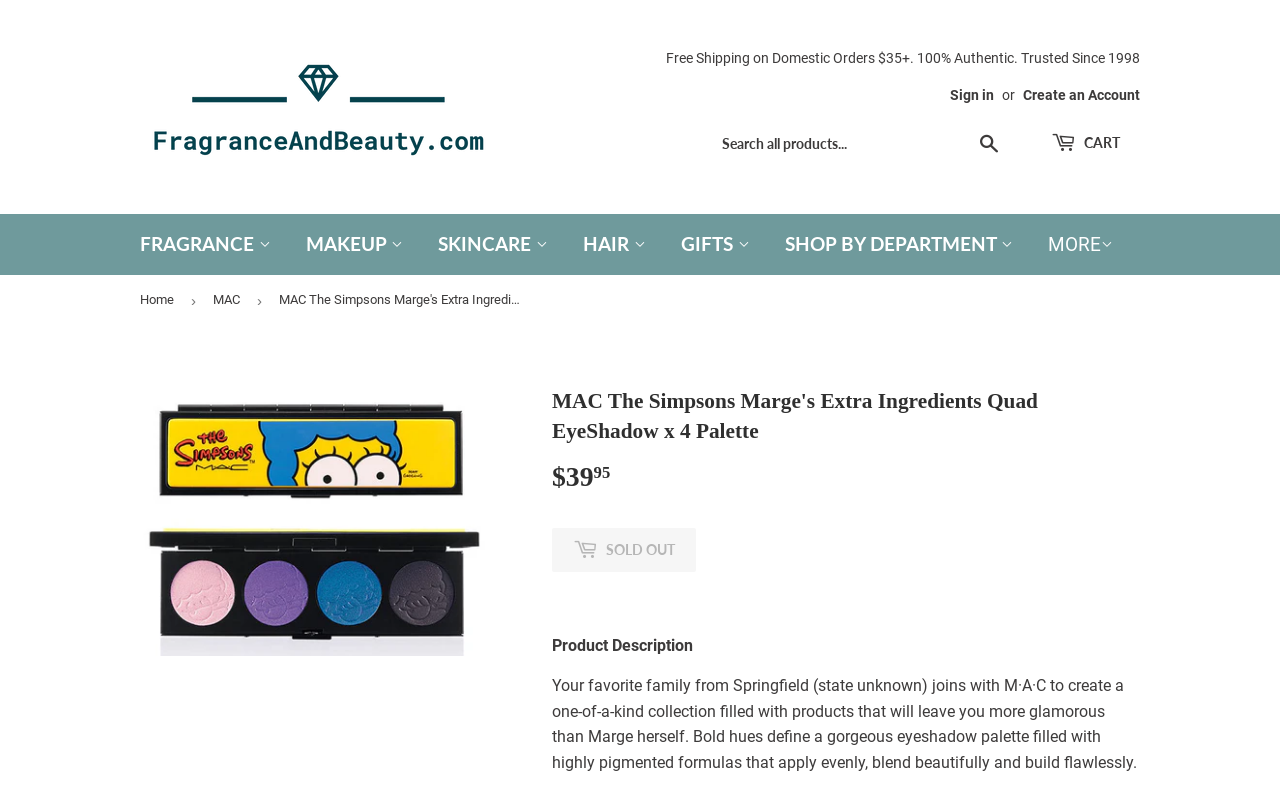Determine the bounding box coordinates of the clickable area required to perform the following instruction: "Browse makeup products". The coordinates should be represented as four float numbers between 0 and 1: [left, top, right, bottom].

[0.227, 0.267, 0.327, 0.343]